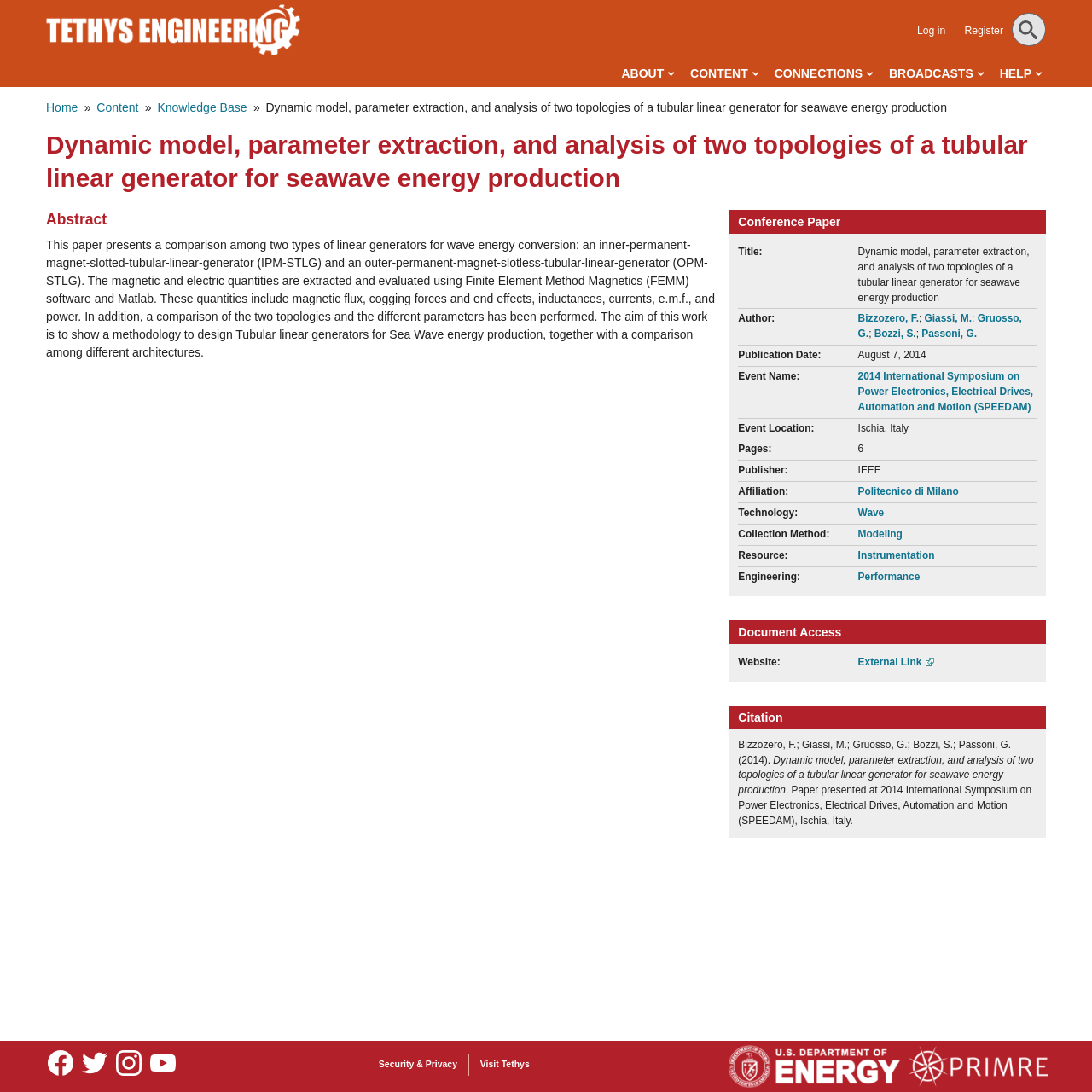Locate the bounding box coordinates of the UI element described by: "parent_node: Shizuka Bernstein". Provide the coordinates as four float numbers between 0 and 1, formatted as [left, top, right, bottom].

None